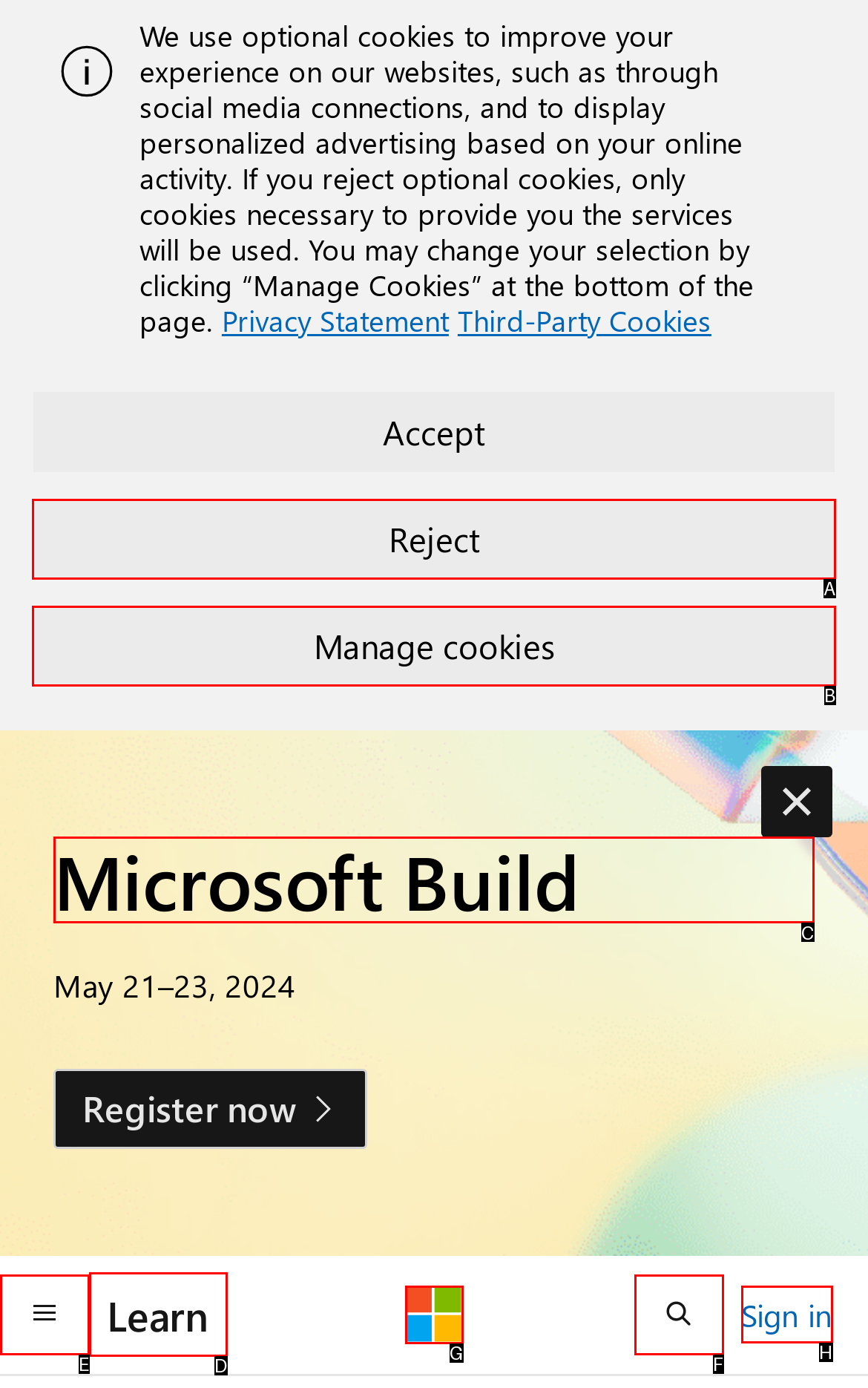Pick the option that should be clicked to perform the following task: click the Microsoft Build link
Answer with the letter of the selected option from the available choices.

C